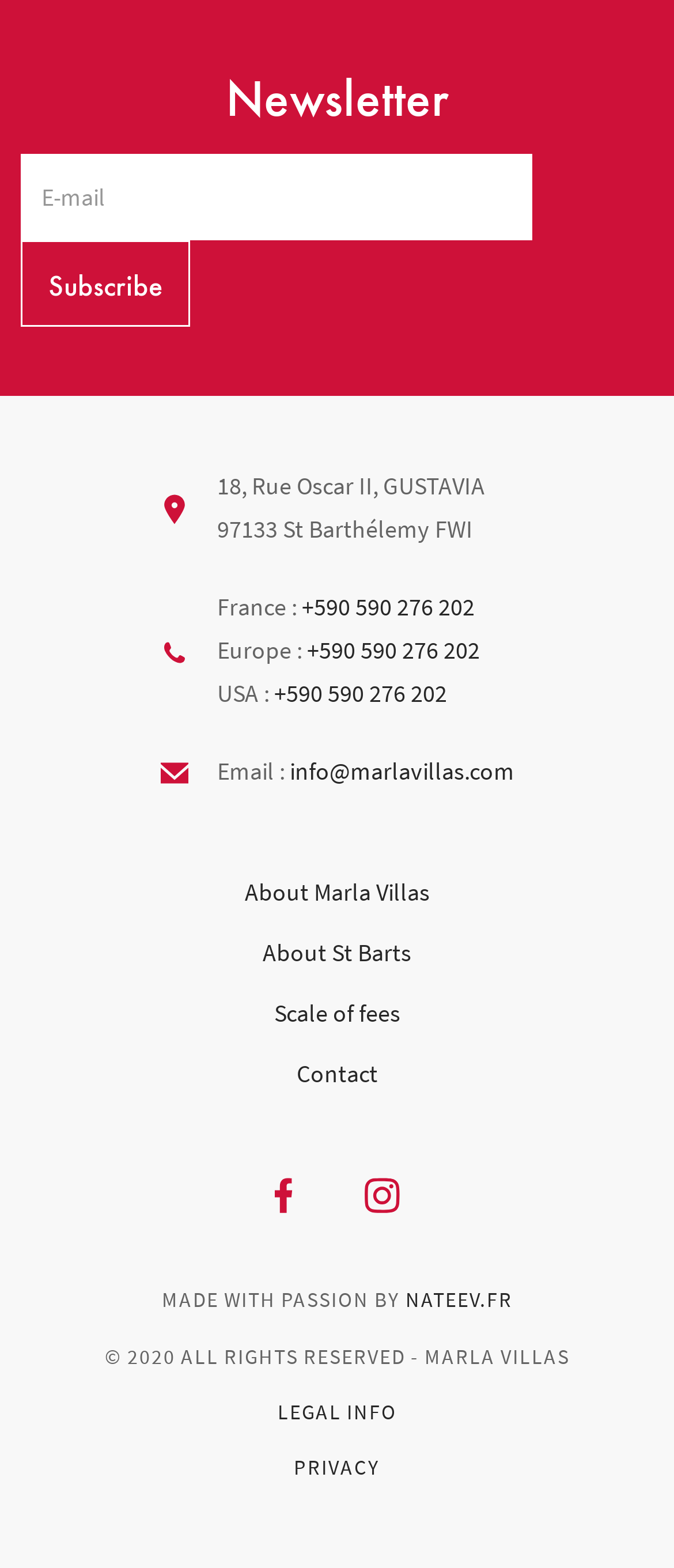Please find and report the bounding box coordinates of the element to click in order to perform the following action: "Check the scale of fees". The coordinates should be expressed as four float numbers between 0 and 1, in the format [left, top, right, bottom].

[0.406, 0.627, 0.594, 0.666]